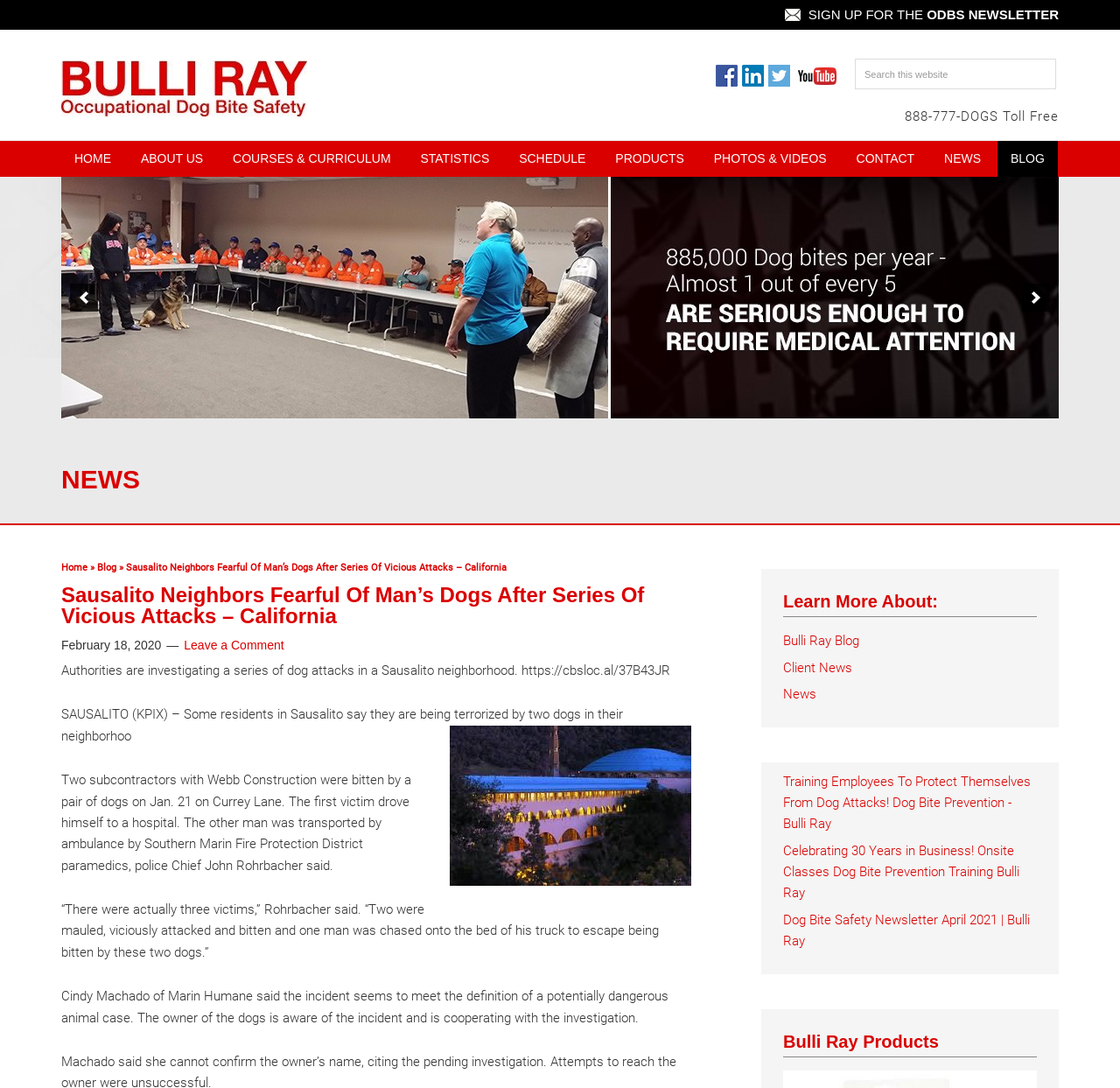Please provide the bounding box coordinates for the element that needs to be clicked to perform the following instruction: "Learn more about Bulli Ray Blog". The coordinates should be given as four float numbers between 0 and 1, i.e., [left, top, right, bottom].

[0.699, 0.582, 0.767, 0.596]